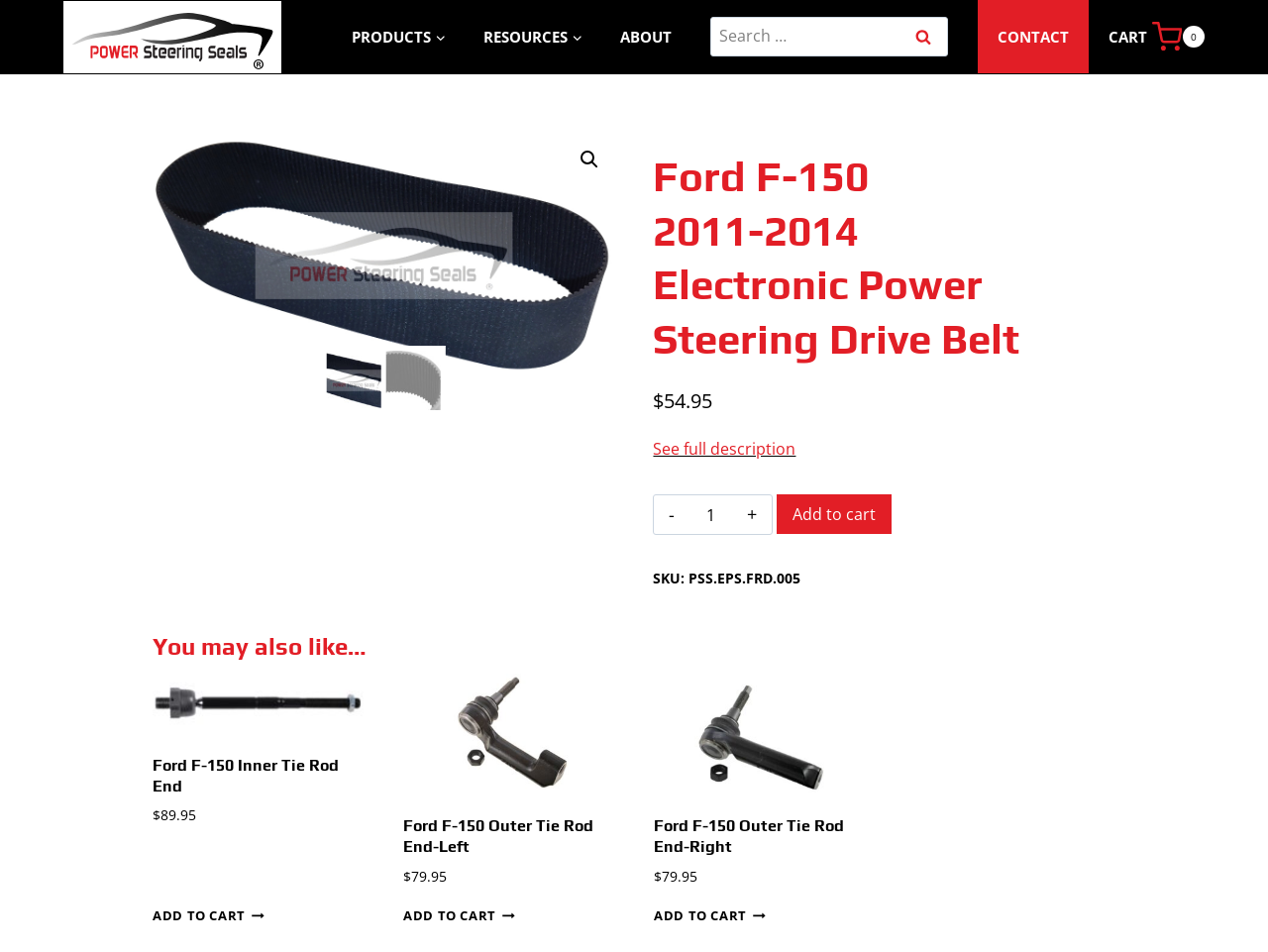Given the element description Add to cartContinue Loading Done, predict the bounding box coordinates for the UI element in the webpage screenshot. The format should be (top-left x, top-left y, bottom-right x, bottom-right y), and the values should be between 0 and 1.

[0.318, 0.946, 0.406, 0.978]